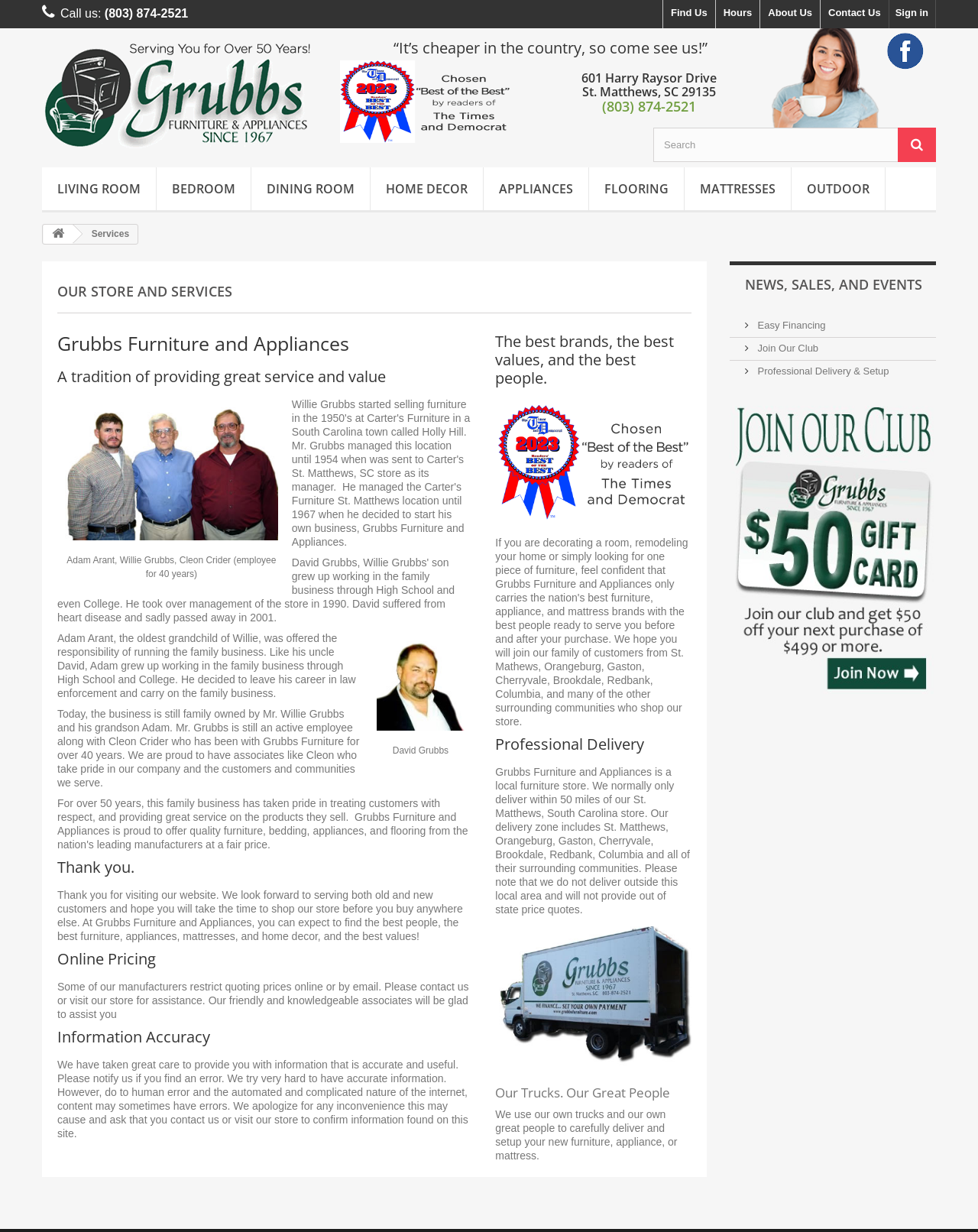Explain the webpage in detail.

The webpage is about Grubb's Furniture and Appliances, a local furniture store. At the top, there are several links to different sections of the website, including "Sign in", "Contact Us", "About Us", "Hours", and "Find Us". Below these links, there is a phone number and a call-to-action to call the store.

The main content of the webpage is divided into several sections. The first section features a heading that reads "“It’s cheaper in the country, so come see us!”" and an image of a award from The Times and Democrat Best of the Best. Below this, there is a section that describes the store's location and contact information.

The next section is about the store's services, with a heading that reads "OUR STORE AND SERVICES". This section features a table with images and descriptions of the store's employees, including Adam Arant, Willie Grubbs, and Cleon Crider. There is also a paragraph of text that describes the store's history and family ownership.

Below this, there are several sections that provide more information about the store's policies and services. These sections include headings such as "Thank you", "Online Pricing", "Information Accuracy", and "Professional Delivery". Each section features a paragraph of text that explains the store's policies and services in more detail.

On the right side of the webpage, there are several links to other sections of the website, including "NEWS, SALES, AND EVENTS", "Easy Financing", "Join Our Club", and "Professional Delivery & Setup". There is also an image of a delivery truck and a heading that reads "Our Trucks. Our Great People".

At the bottom of the webpage, there is a section that features a heading that reads "The best brands, the best values, and the best people." Below this, there is an image of an award from The Times and Democrat Best of the Best Furniture Stores - 2022.